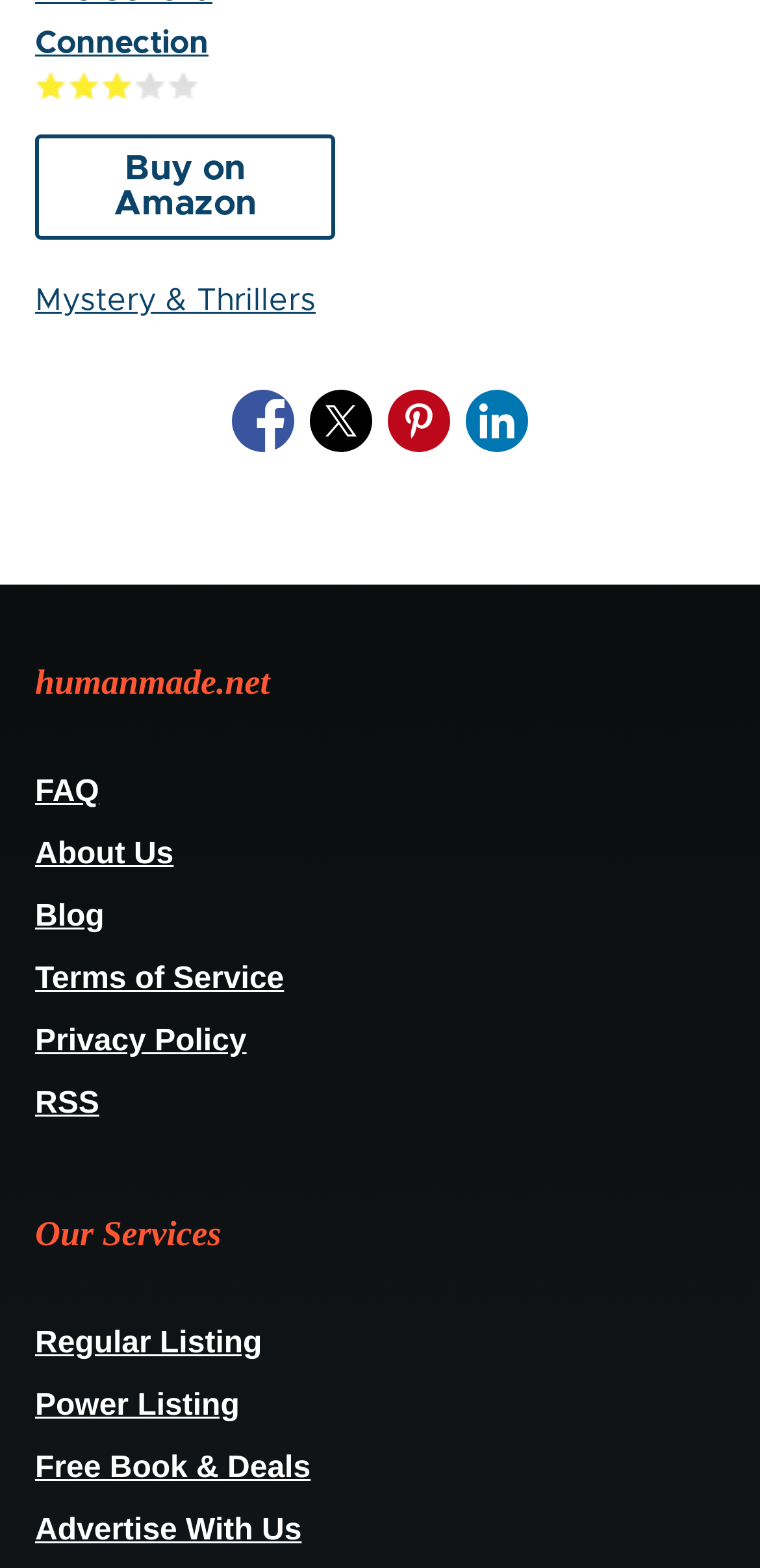Please determine the bounding box coordinates for the element that should be clicked to follow these instructions: "Rate this 5/5".

[0.221, 0.044, 0.264, 0.063]